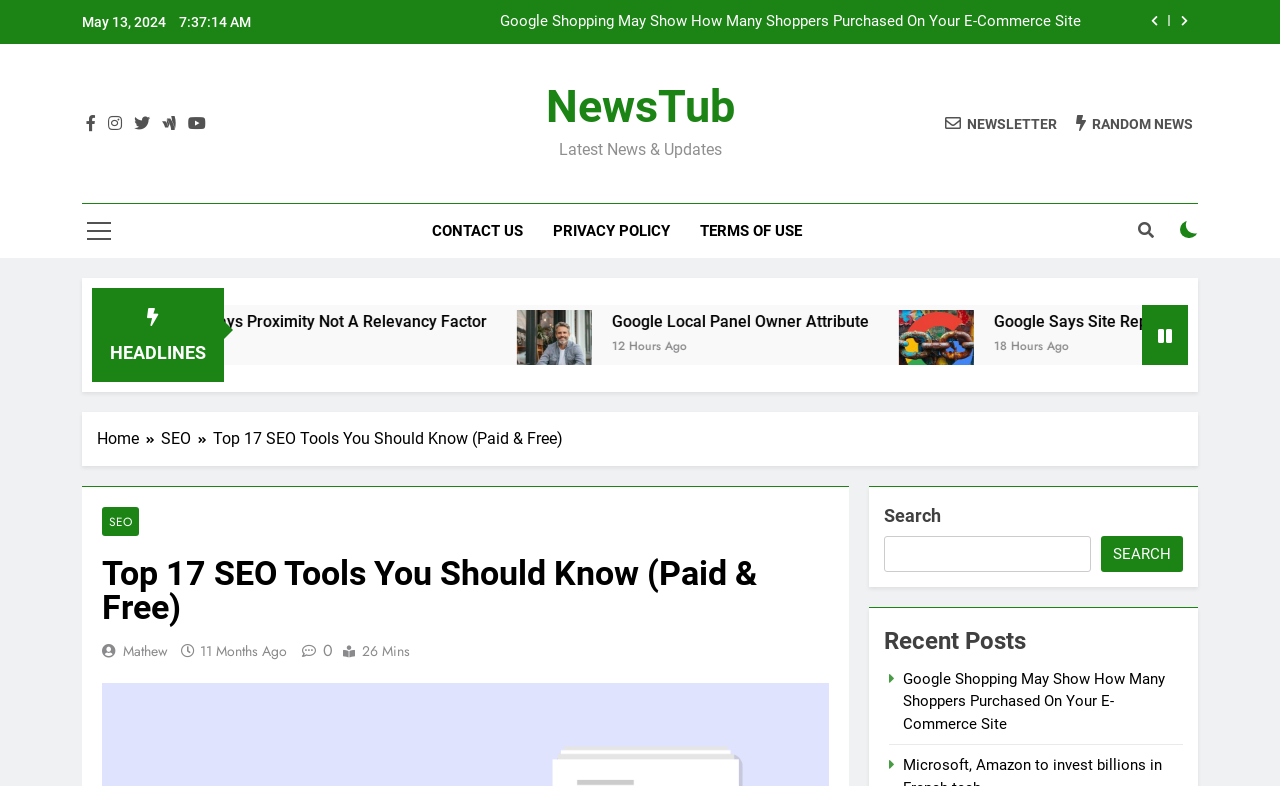Find the bounding box coordinates of the area to click in order to follow the instruction: "Click the newsletter button".

[0.738, 0.144, 0.826, 0.169]